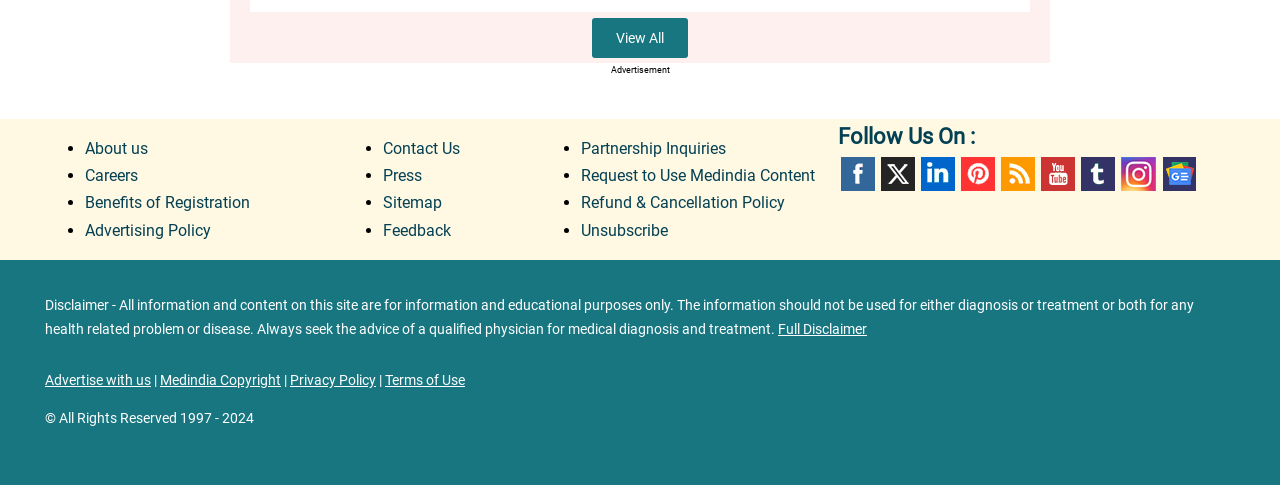Answer this question in one word or a short phrase: What is the copyright year range?

1997-2024